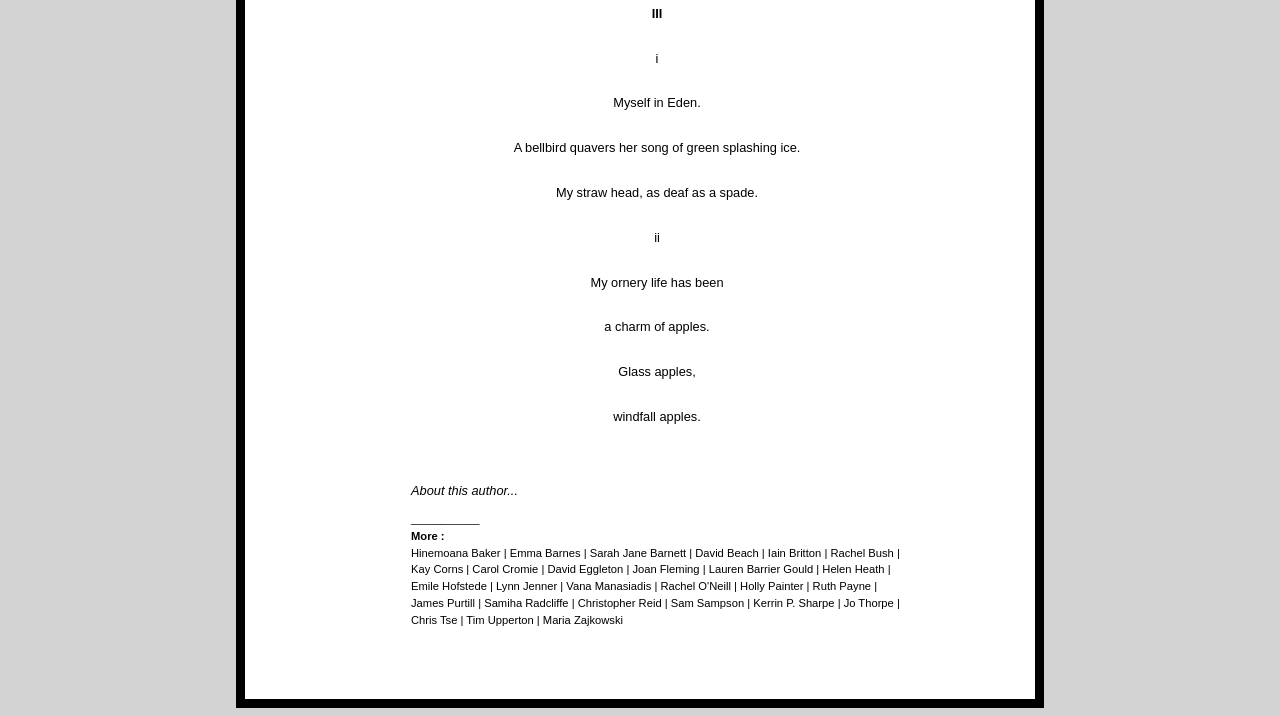What is the theme of the poem?
Answer the question with detailed information derived from the image.

The theme of the poem appears to be nature, as it mentions elements like 'bellbird', 'green splashing ice', 'straw head', 'apples', and 'windfall apples', which are all related to the natural world.